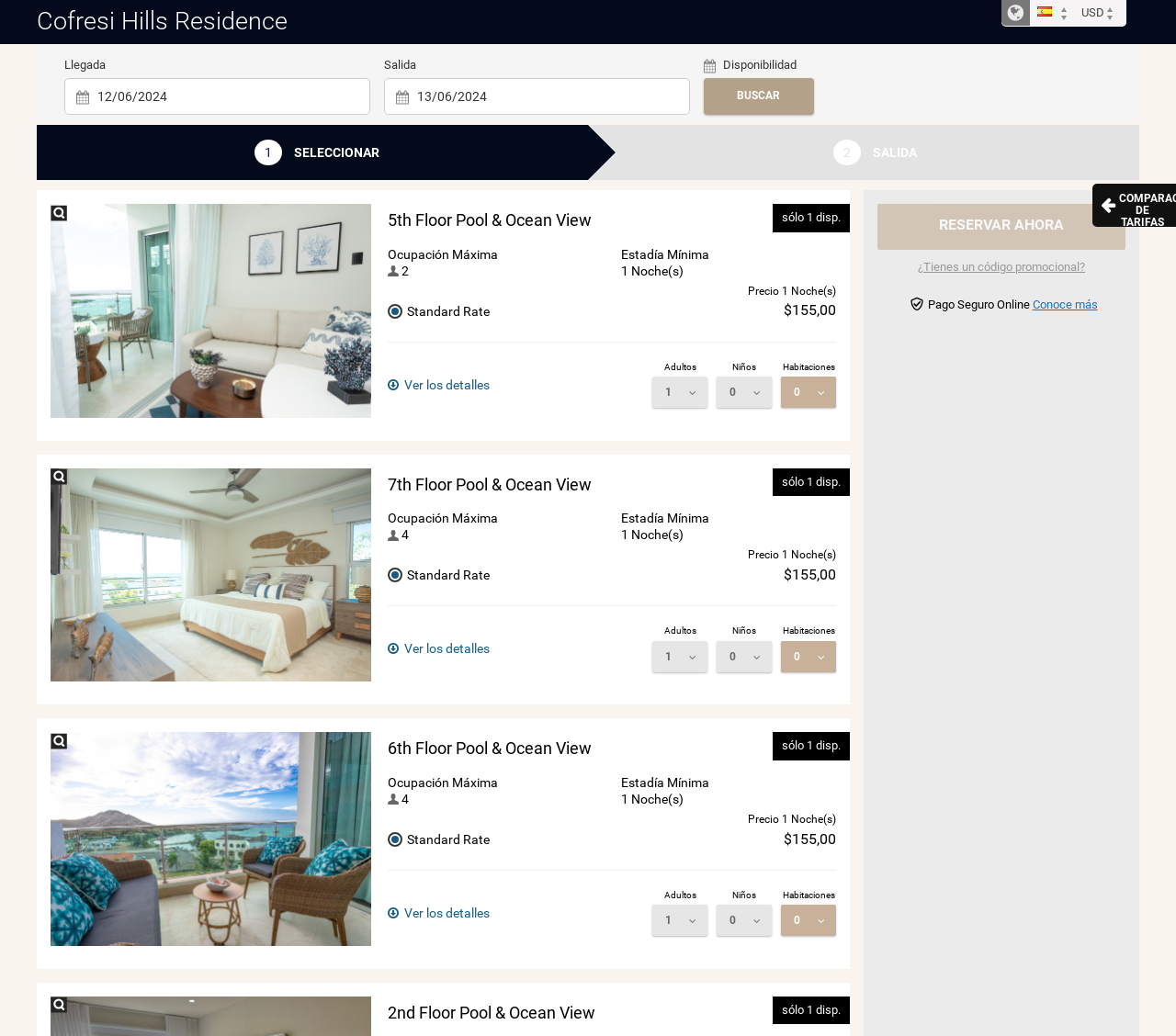Please specify the bounding box coordinates of the element that should be clicked to execute the given instruction: 'View room details'. Ensure the coordinates are four float numbers between 0 and 1, expressed as [left, top, right, bottom].

[0.33, 0.362, 0.416, 0.38]